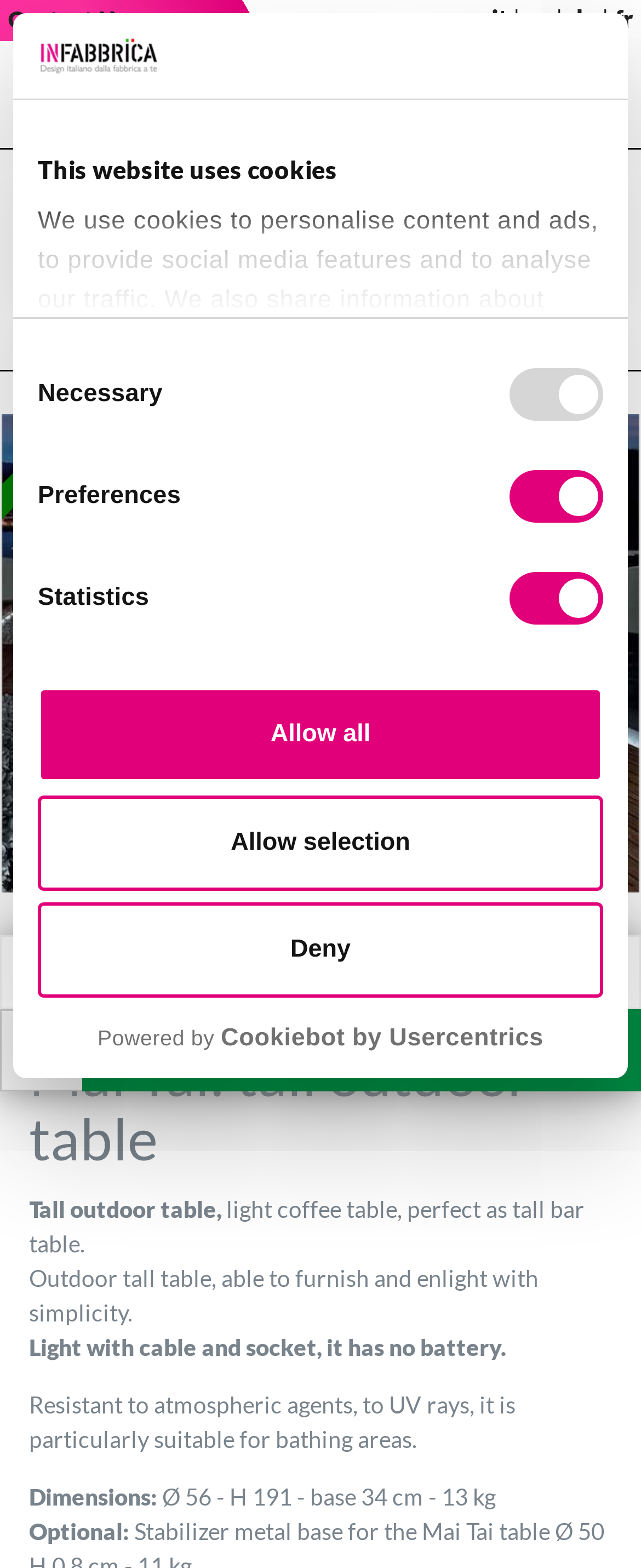Identify the bounding box coordinates of the section to be clicked to complete the task described by the following instruction: "Click the 'Tall outdoor table Mai Tai' link". The coordinates should be four float numbers between 0 and 1, formatted as [left, top, right, bottom].

[0.003, 0.264, 0.997, 0.569]